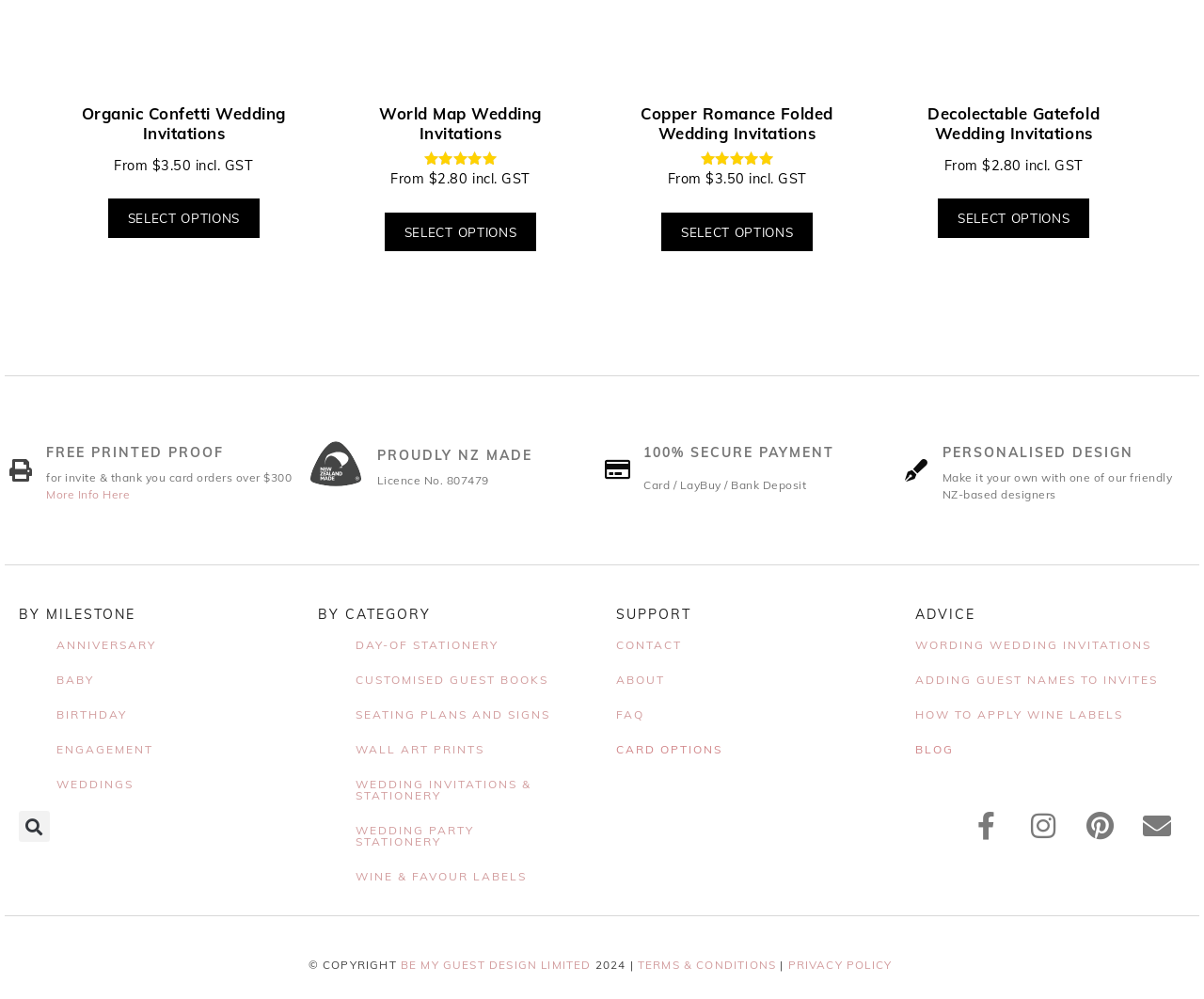Provide the bounding box coordinates of the section that needs to be clicked to accomplish the following instruction: "Add to cart: “Organic Confetti Wedding Invitations”."

[0.09, 0.199, 0.216, 0.238]